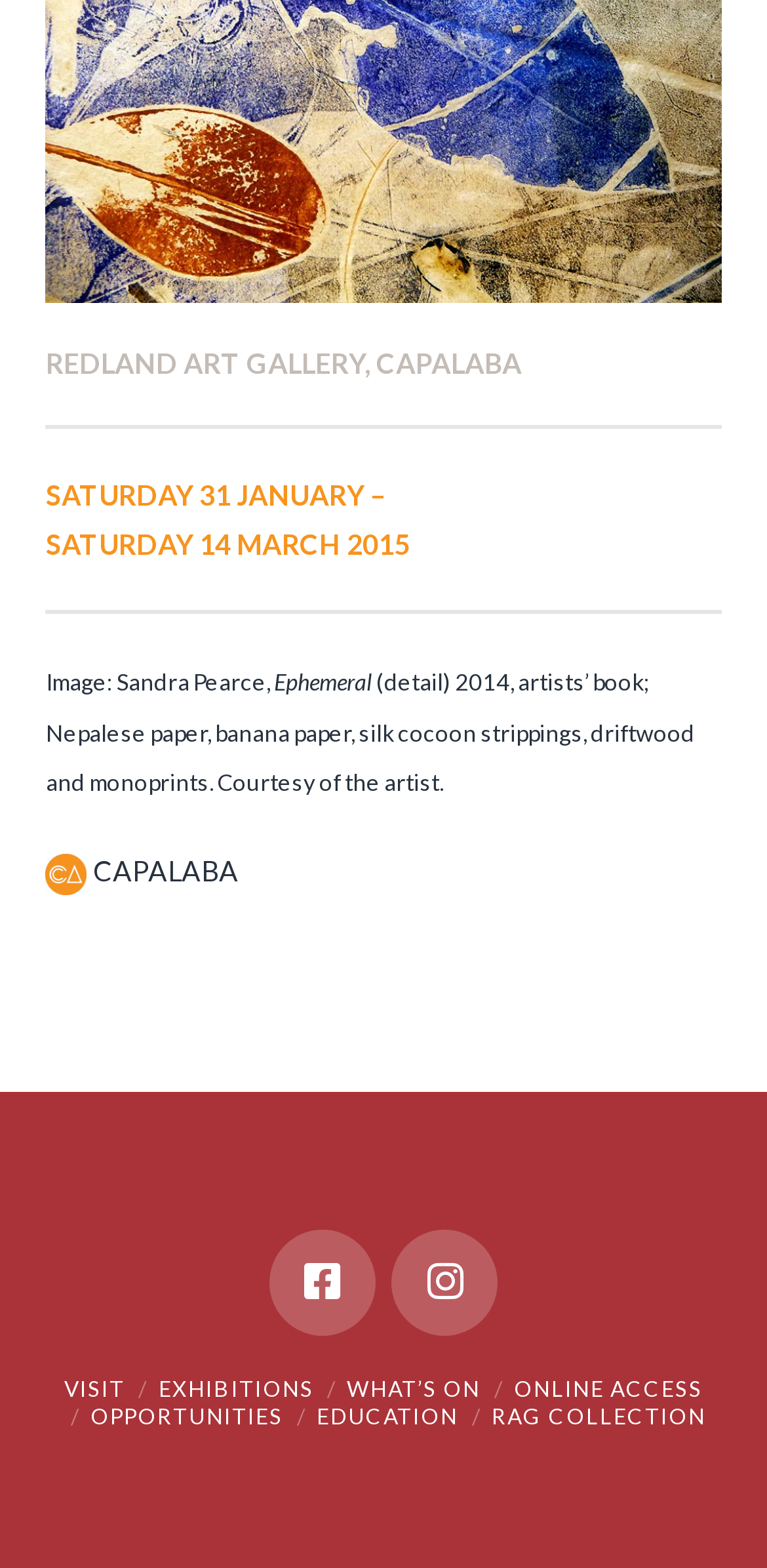Identify the bounding box of the HTML element described as: "OPPORTUNITIES".

[0.118, 0.895, 0.369, 0.911]